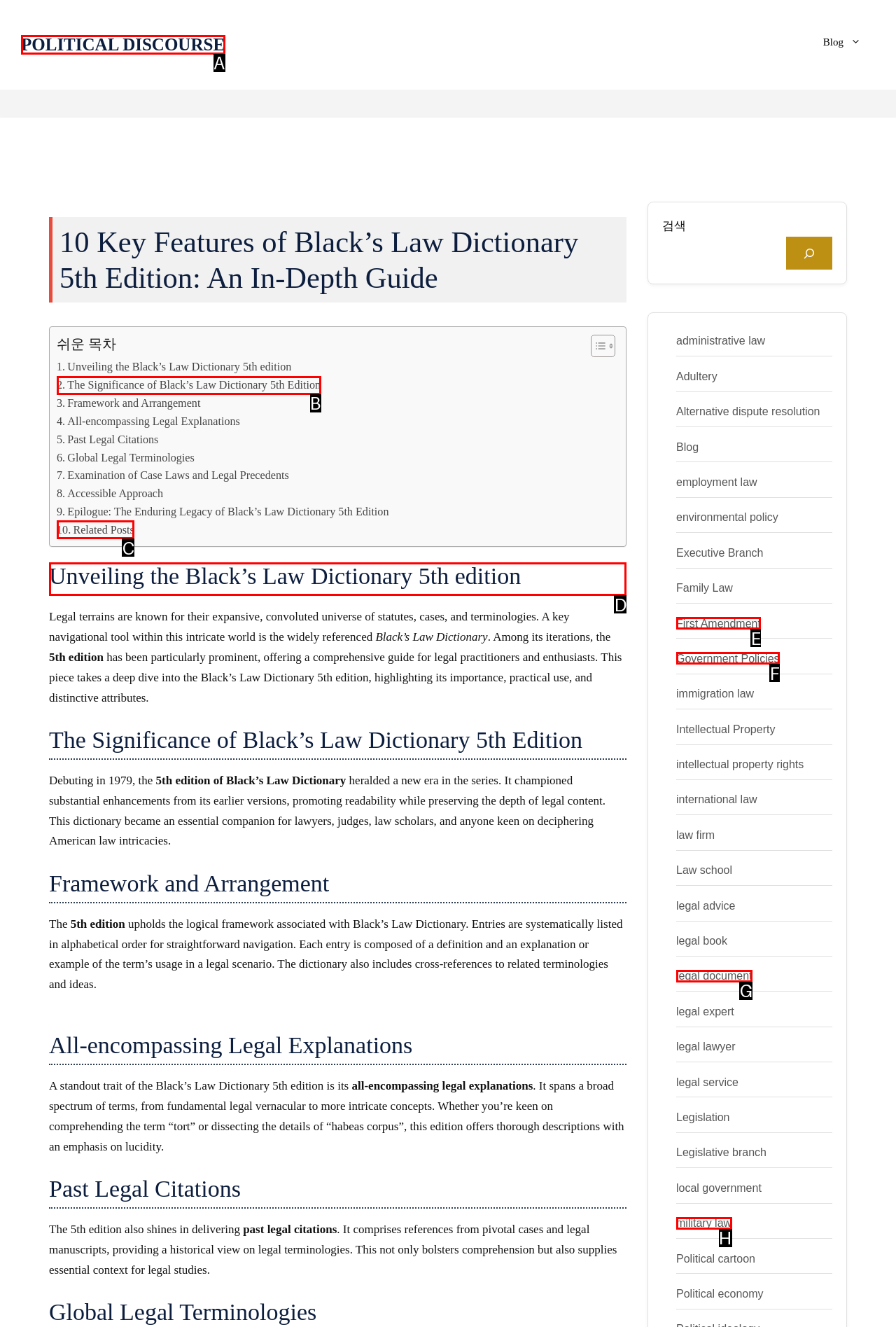Figure out which option to click to perform the following task: Read the 'Unveiling the Black’s Law Dictionary 5th edition' section
Provide the letter of the correct option in your response.

D